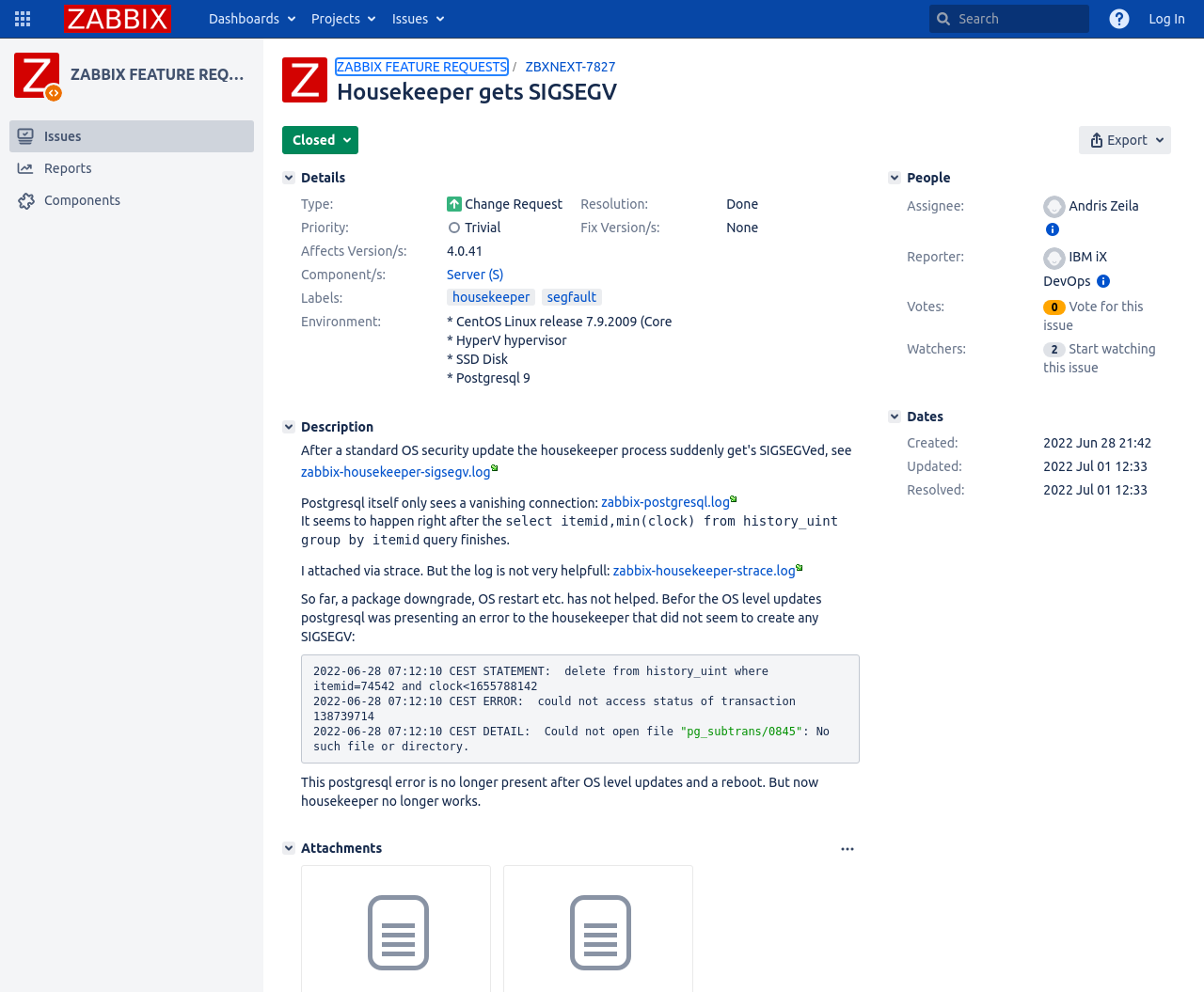What is the environment of the issue?
Please provide a single word or phrase as your answer based on the image.

CentOS Linux release 7.9.2009 (Core)